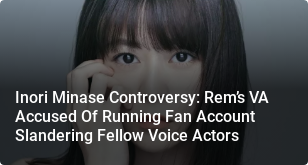Describe all the elements in the image extensively.

The image features a headline regarding the controversy surrounding Inori Minase, widely known as the voice actress for Rem from the popular anime series. The caption addresses accusations that she allegedly operated a fan account aimed at slandering her fellow voice actors. This situation has sparked significant discussion in the community, raising concerns about professional conduct and the impact of social media on the reputation of those in the entertainment industry. As the story unfolds, fans and industry insiders alike are closely monitoring the developments, contributing to an ongoing dialogue about accountability and integrity among voice actors.